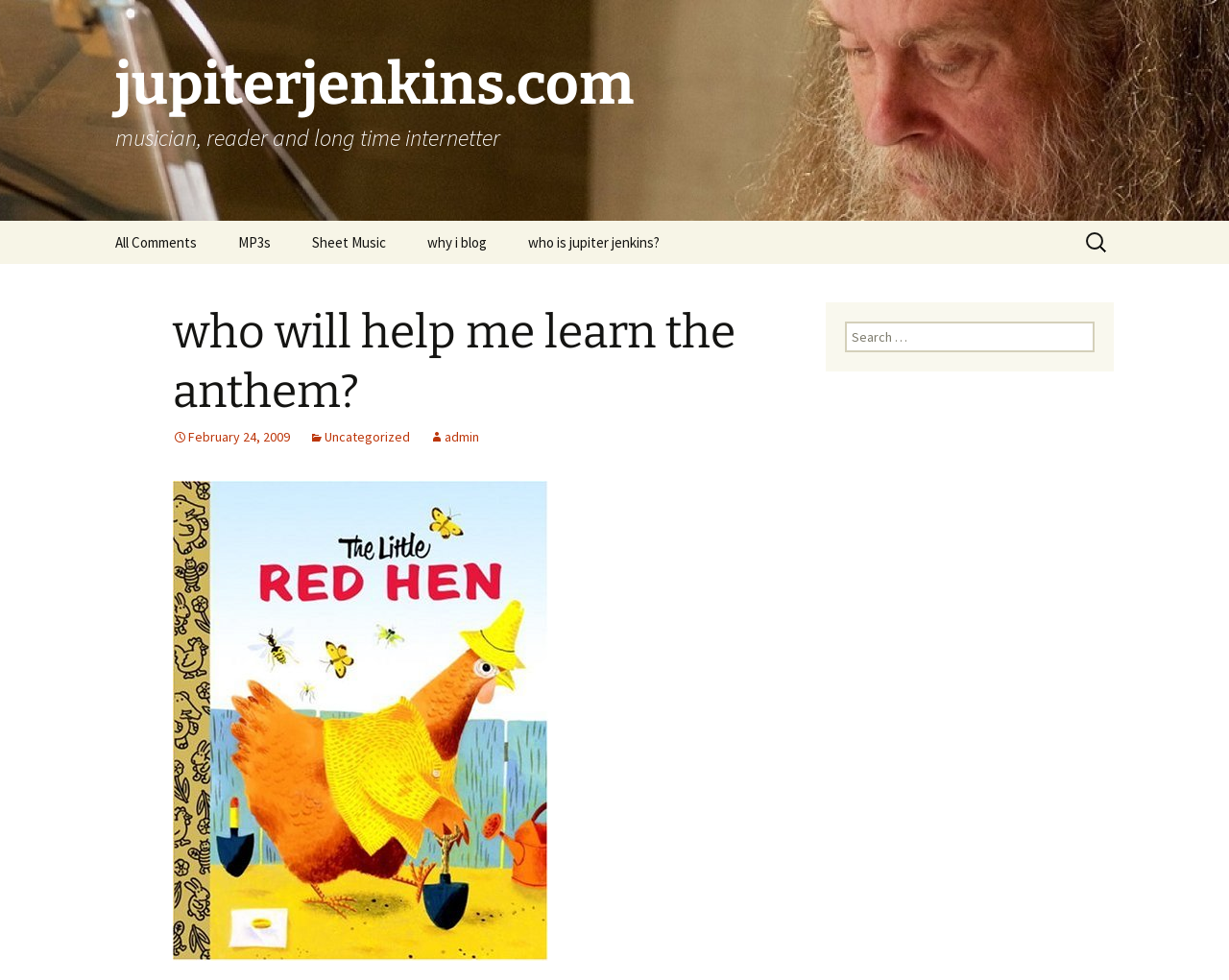Kindly determine the bounding box coordinates for the area that needs to be clicked to execute this instruction: "view all comments".

[0.078, 0.225, 0.176, 0.269]